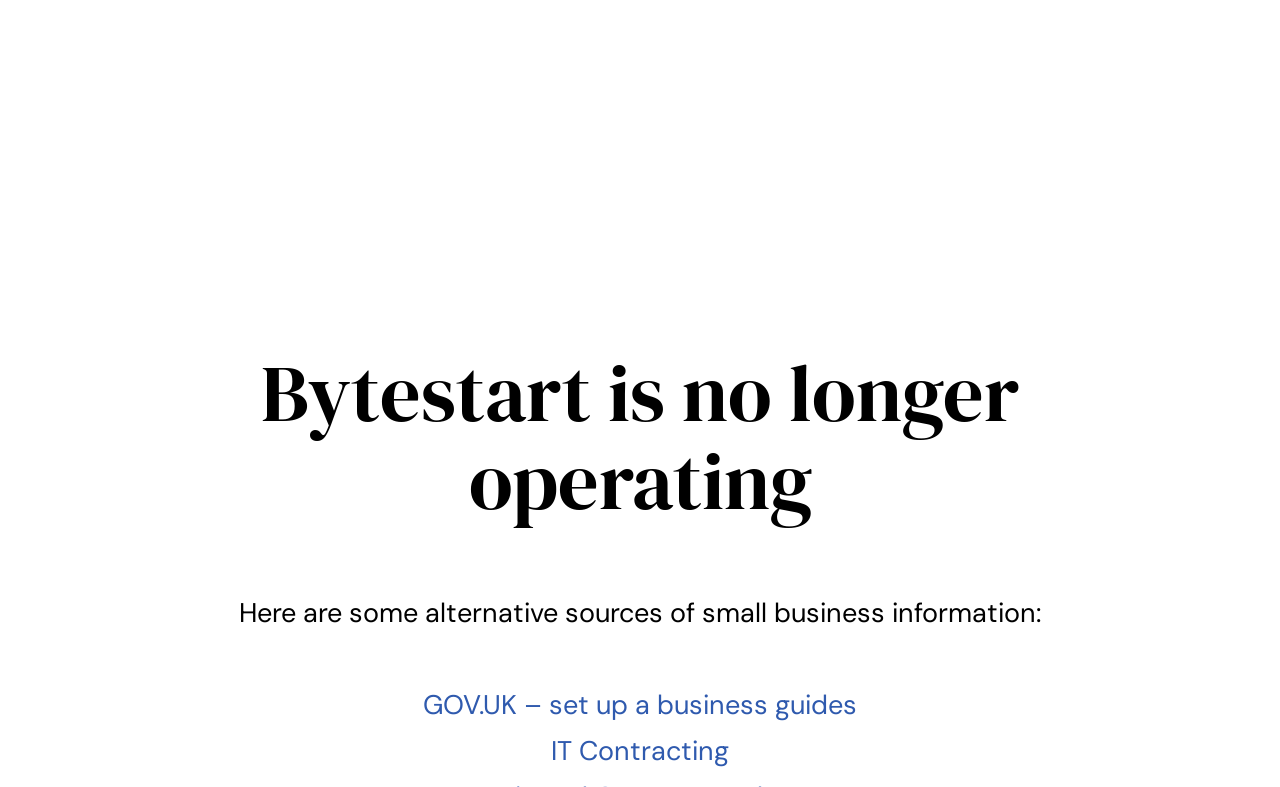Given the element description: "IT Contracting", predict the bounding box coordinates of the UI element it refers to, using four float numbers between 0 and 1, i.e., [left, top, right, bottom].

[0.43, 0.931, 0.57, 0.976]